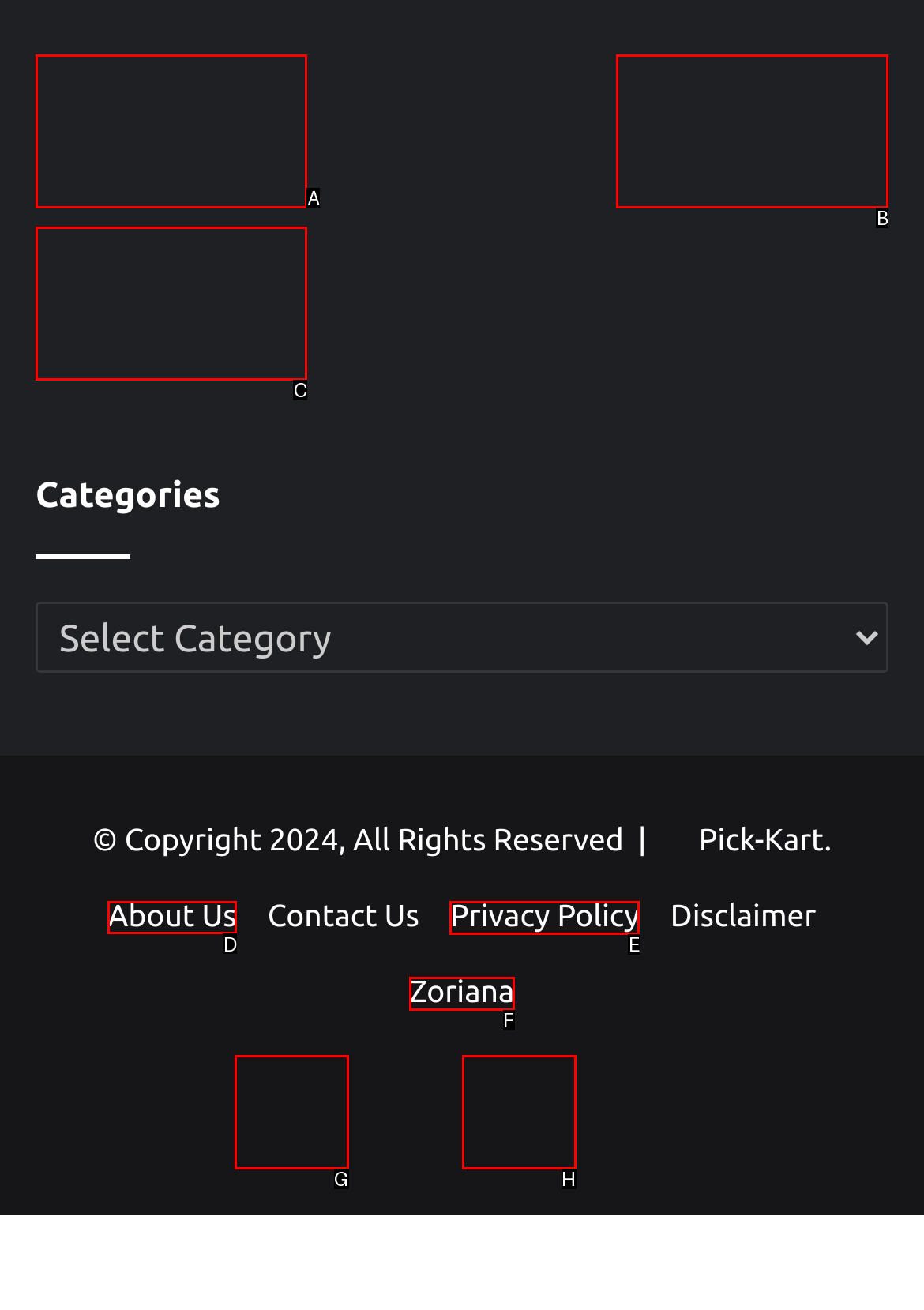Please indicate which HTML element should be clicked to fulfill the following task: Visit the About Us page. Provide the letter of the selected option.

D